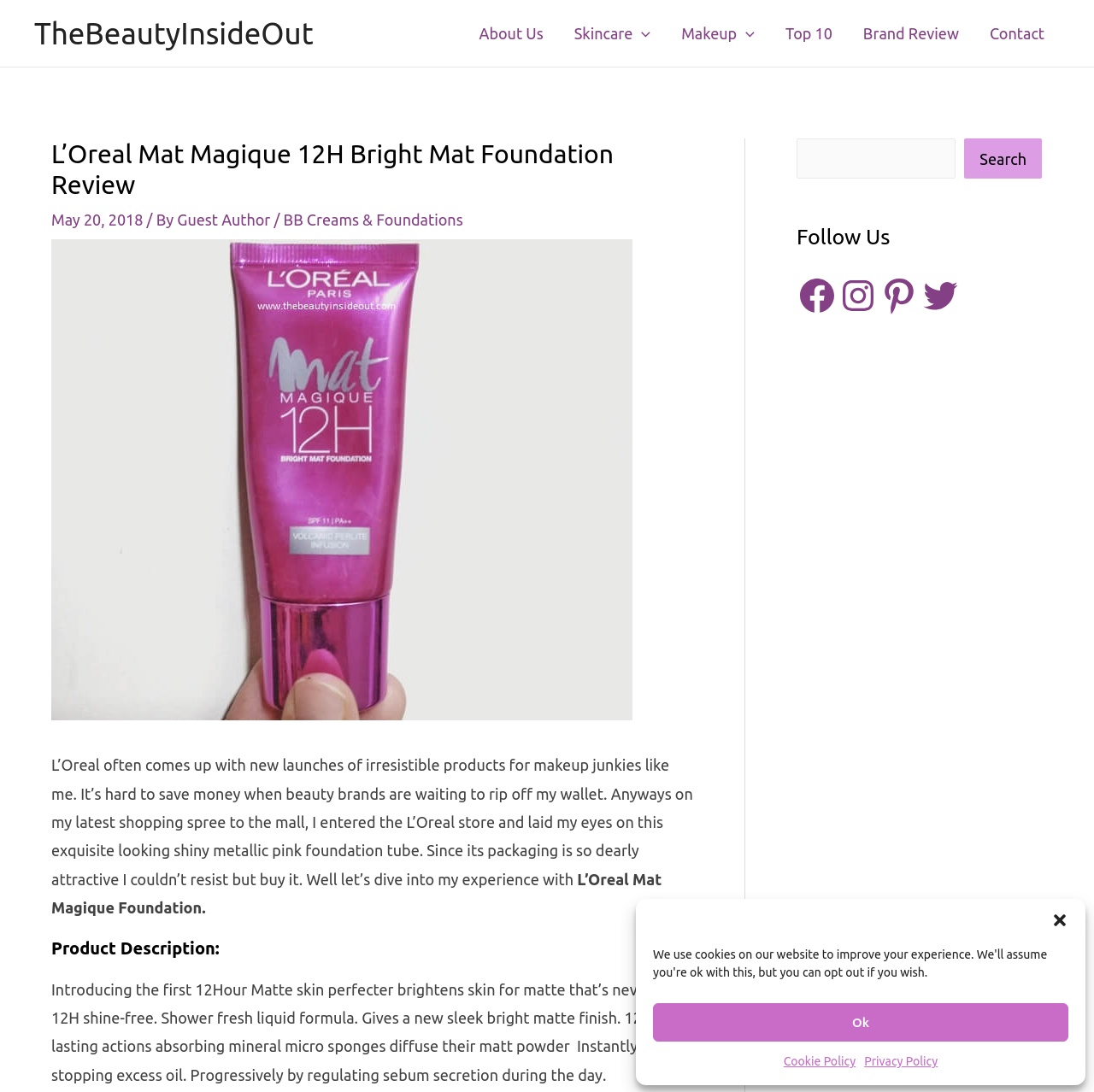Find the bounding box coordinates for the HTML element specified by: "Brand Review".

[0.775, 0.003, 0.891, 0.058]